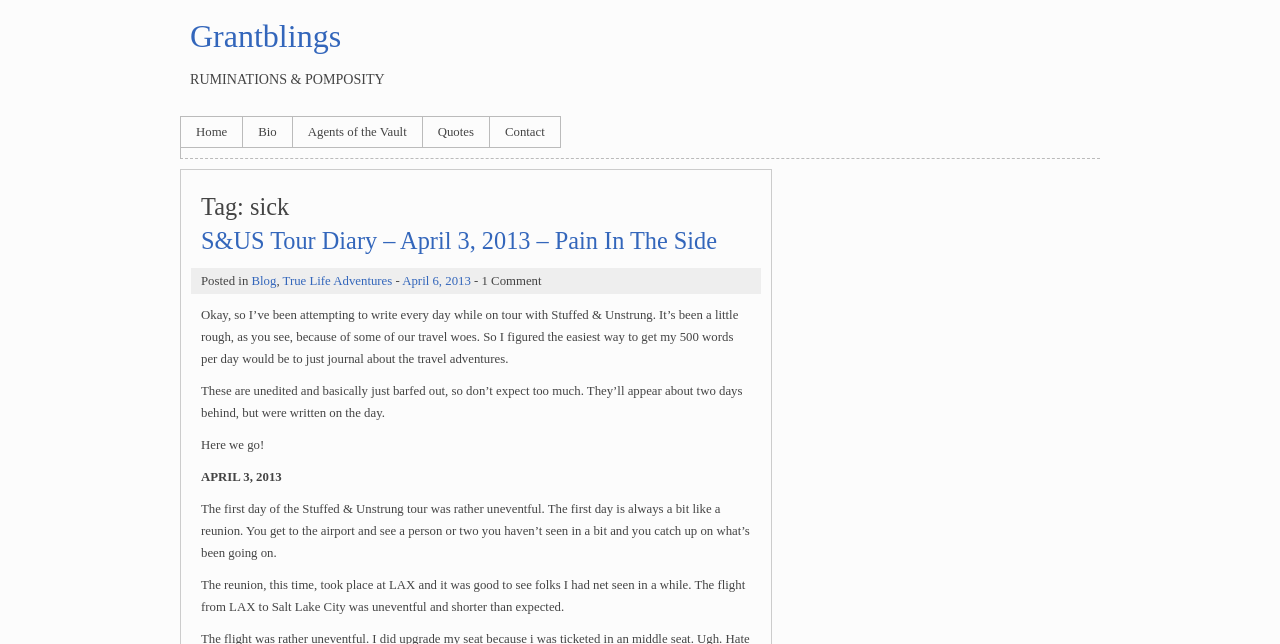Based on the element description, predict the bounding box coordinates (top-left x, top-left y, bottom-right x, bottom-right y) for the UI element in the screenshot: True Life Adventures

[0.221, 0.426, 0.306, 0.447]